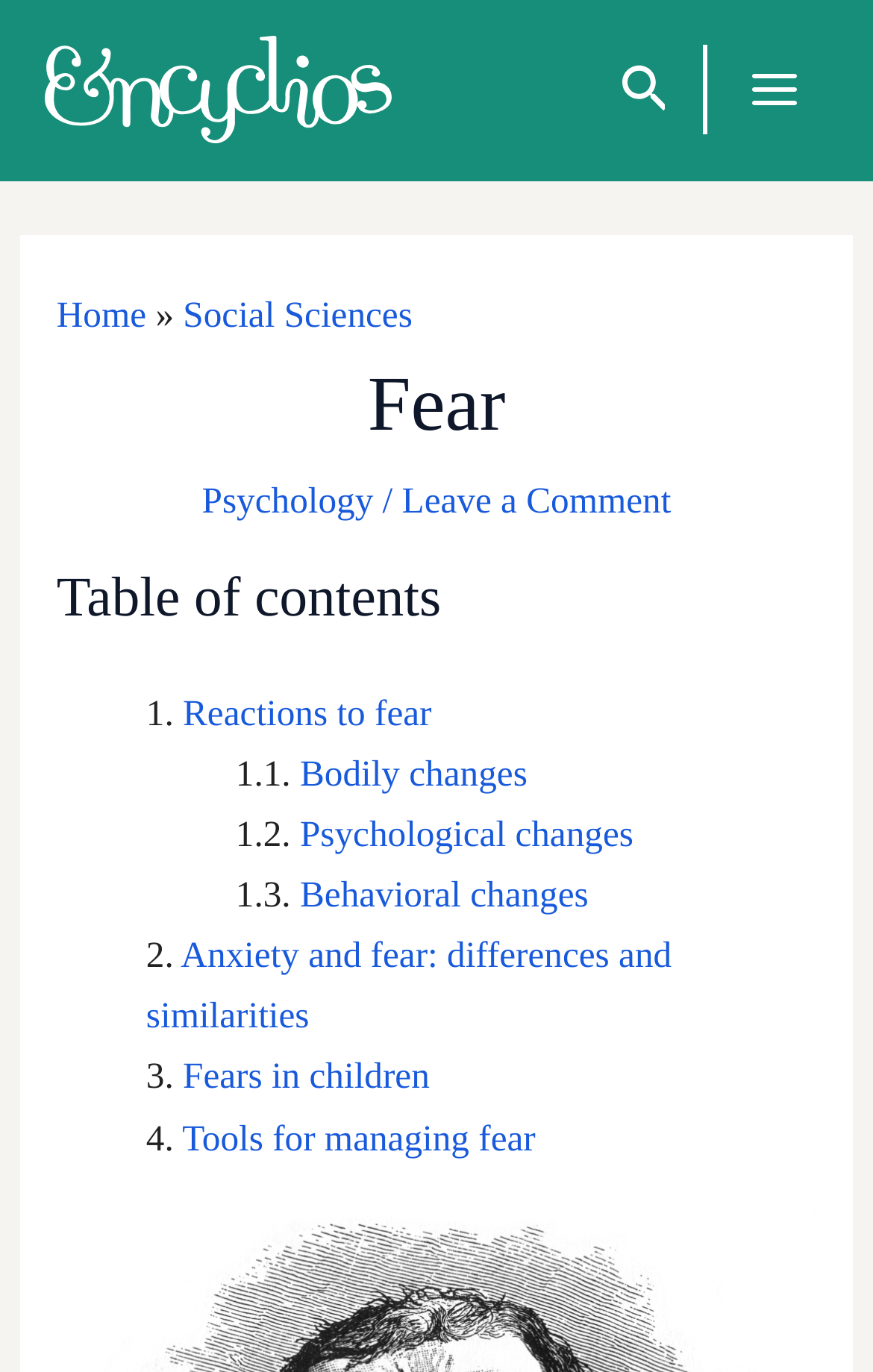How many subtopics are there under the main topic of fear?
Analyze the screenshot and provide a detailed answer to the question.

By examining the table of contents, I can see that there are seven subtopics under the main topic of fear: 'Reactions to fear', 'Bodily changes', 'Psychological changes', 'Behavioral changes', 'Anxiety and fear: differences and similarities', 'Fears in children', and 'Tools for managing fear'.